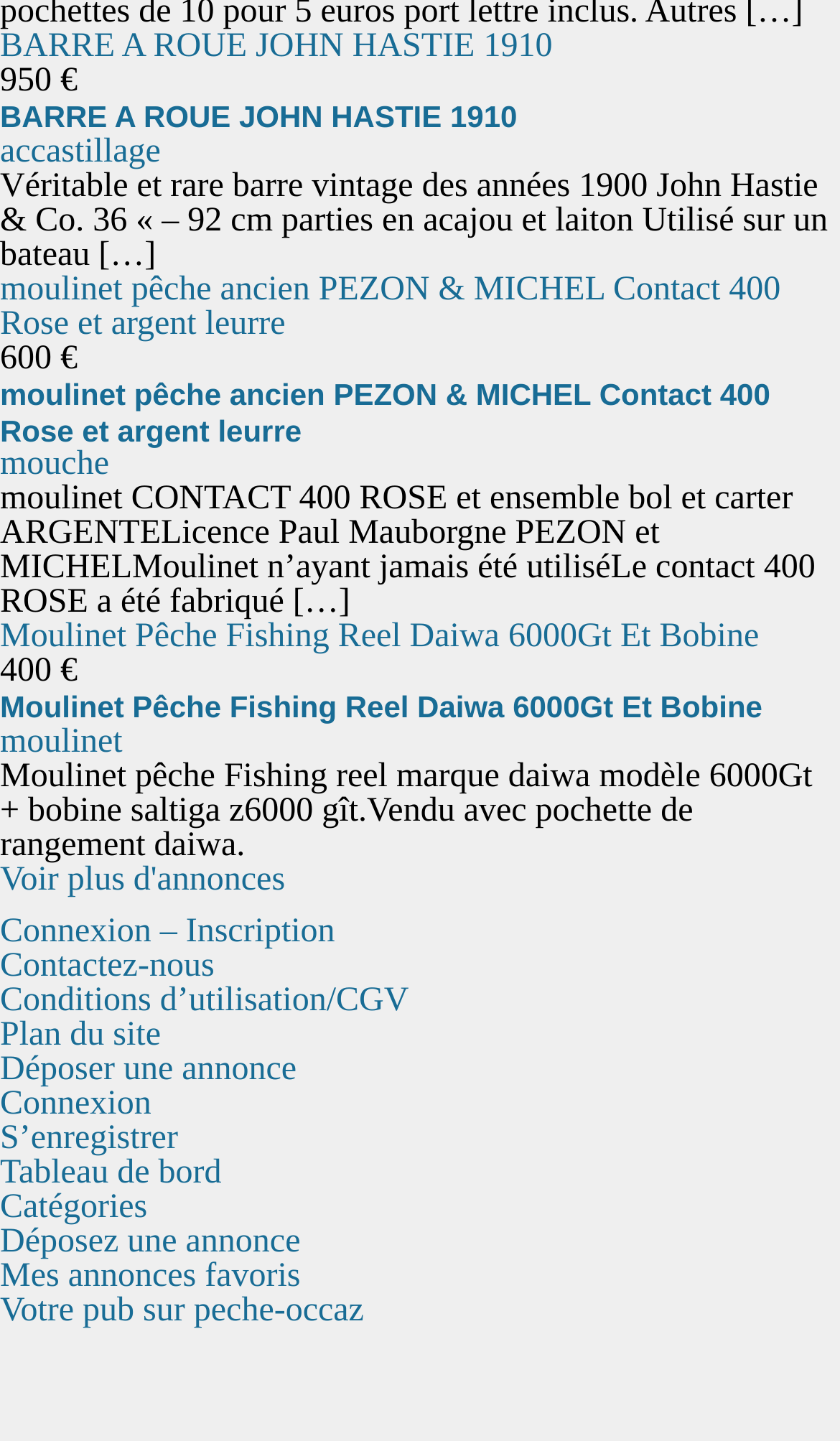Find the bounding box coordinates of the element to click in order to complete the given instruction: "View BARRE A ROUE JOHN HASTIE 1910 details."

[0.0, 0.069, 0.616, 0.093]